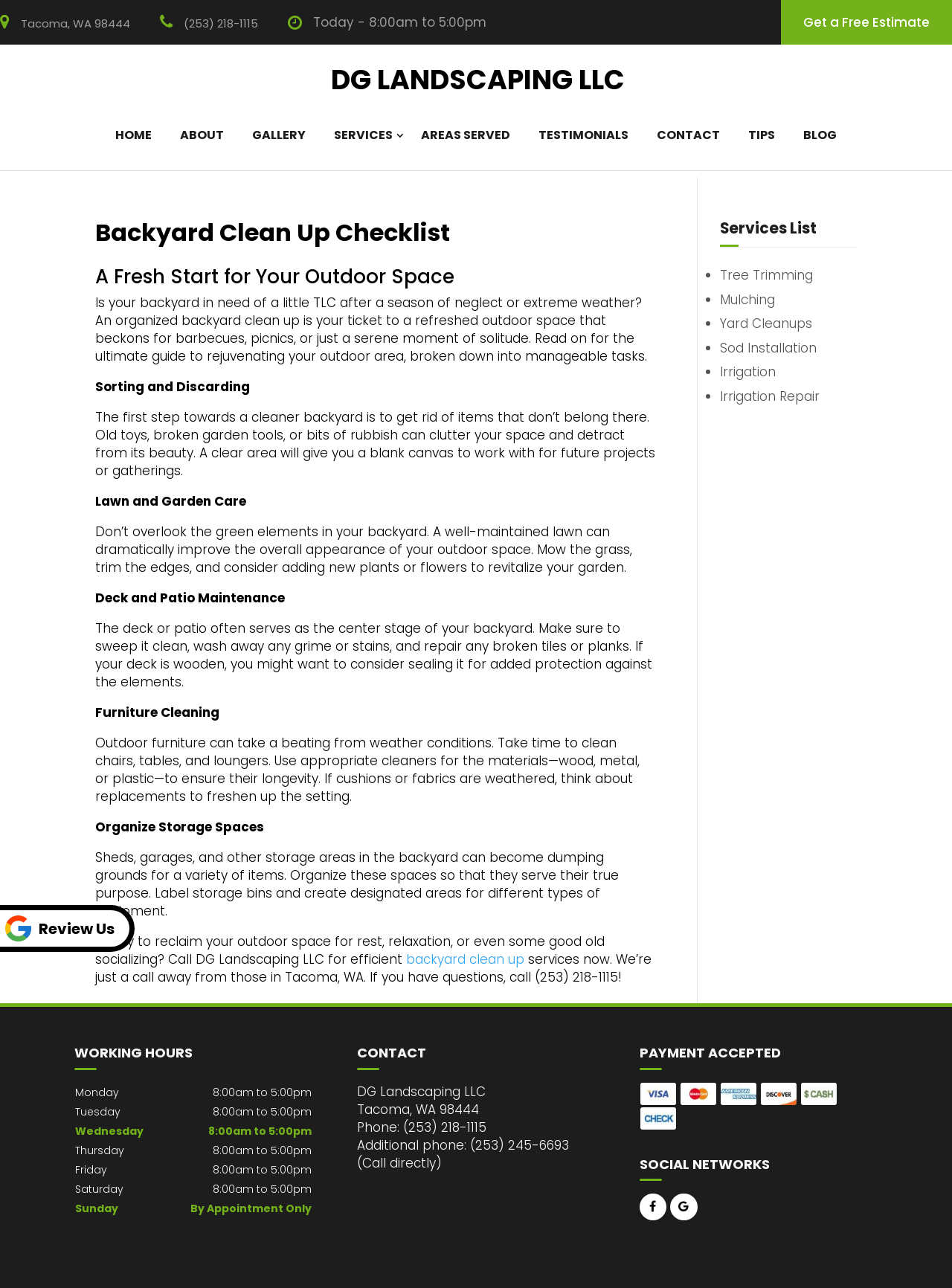Identify and extract the main heading of the webpage.

Backyard Clean Up Checklist